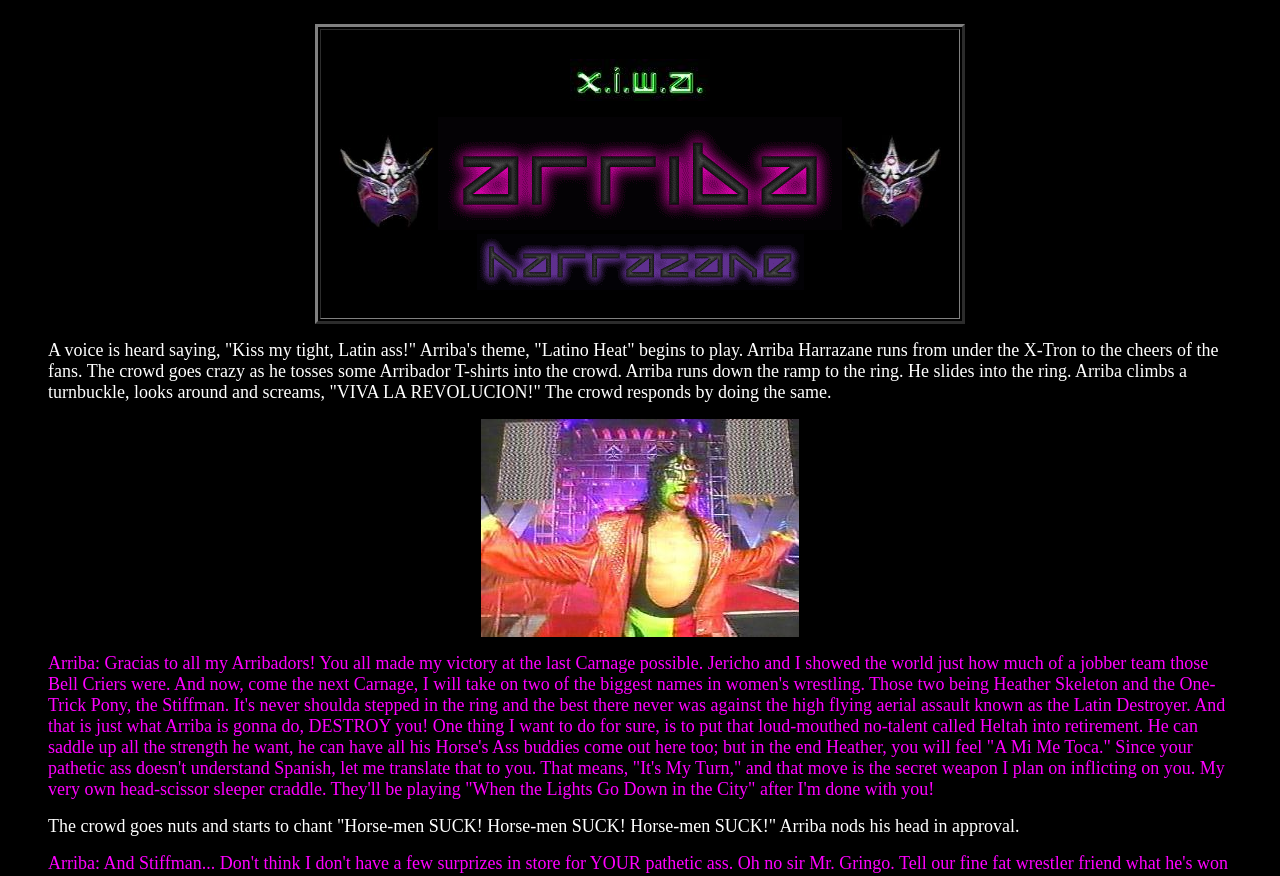Kindly respond to the following question with a single word or a brief phrase: 
What is Arriba Harrazane doing in the ring?

Climbing a turnbuckle